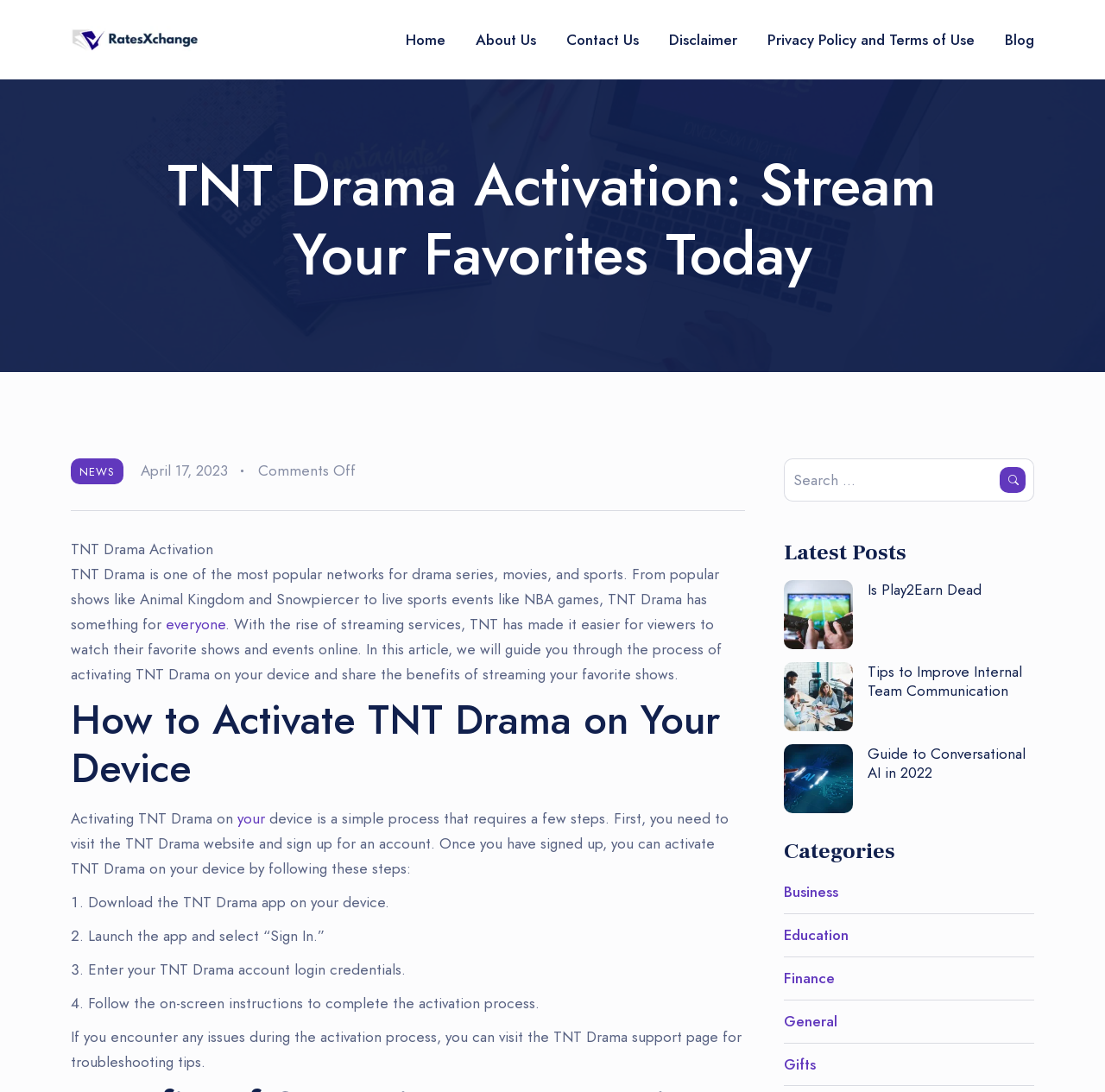Identify the bounding box coordinates of the region that needs to be clicked to carry out this instruction: "Read the 'Latest Posts'". Provide these coordinates as four float numbers ranging from 0 to 1, i.e., [left, top, right, bottom].

[0.709, 0.495, 0.936, 0.519]